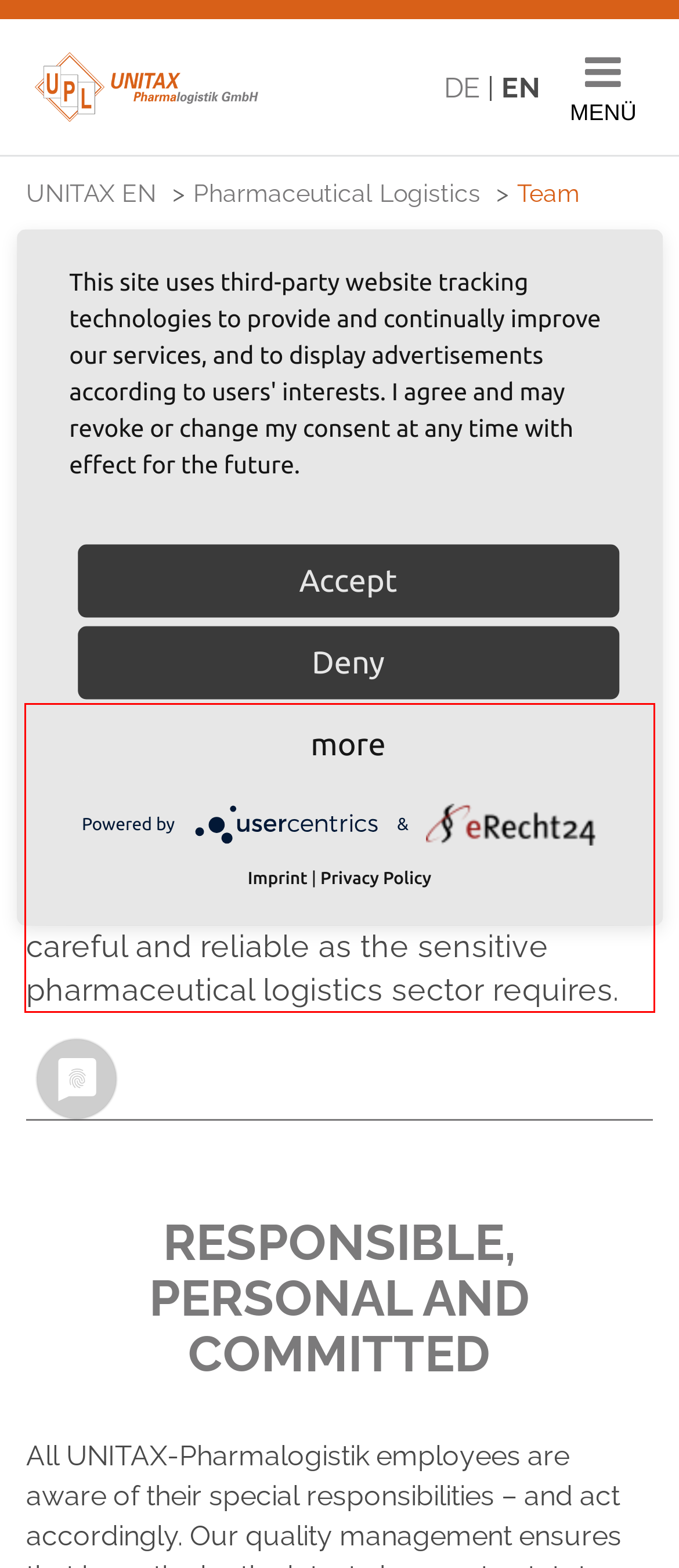You are provided with a screenshot of a webpage featuring a red rectangle bounding box. Extract the text content within this red bounding box using OCR.

The common goal of our employees is to ensure the satisfaction of our customers. That is why we not only make sure that our performance is on track, but also that our employees are always as attentive, careful and reliable as the sensitive pharmaceutical logistics sector requires.